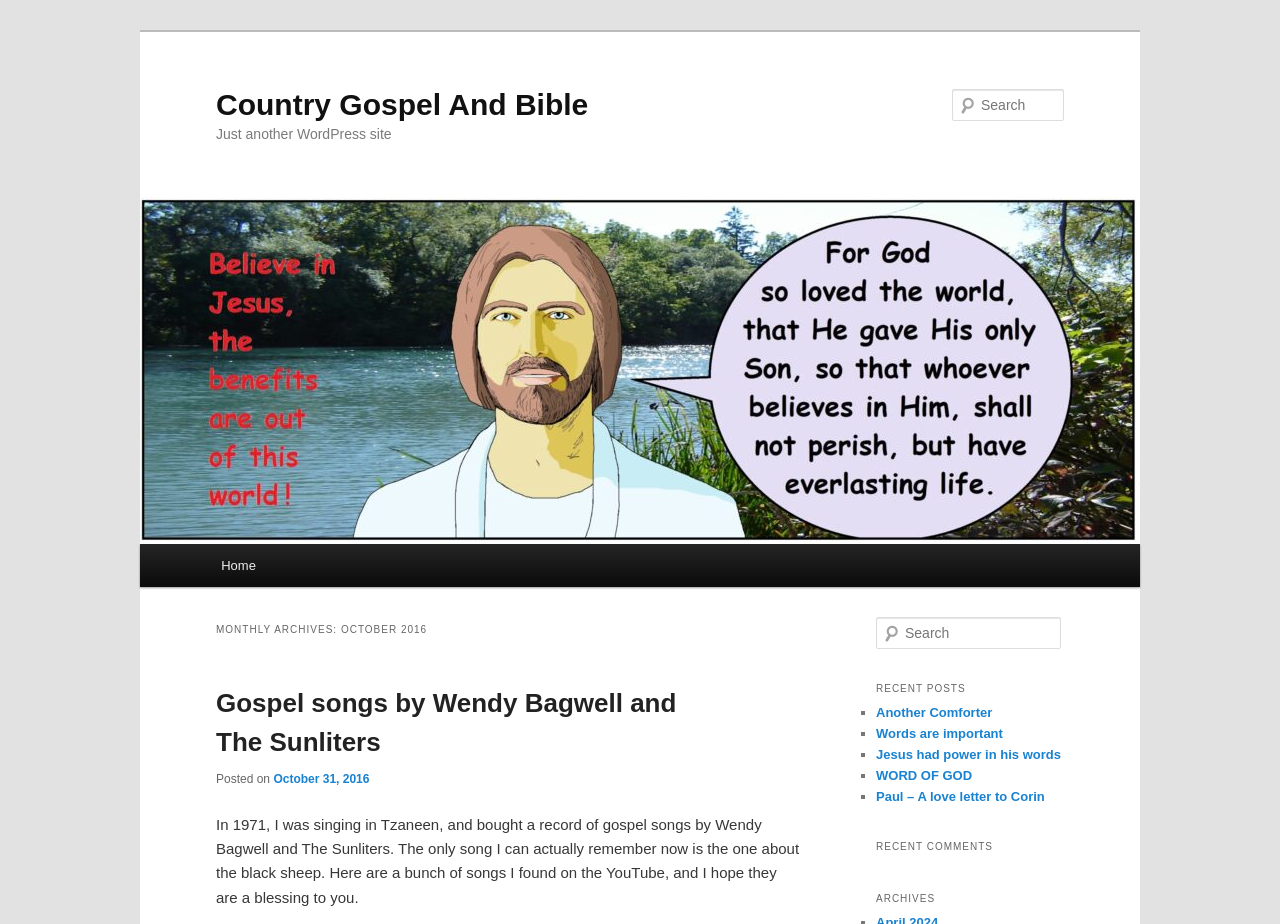Bounding box coordinates must be specified in the format (top-left x, top-left y, bottom-right x, bottom-right y). All values should be floating point numbers between 0 and 1. What are the bounding box coordinates of the UI element described as: Words are important

[0.684, 0.786, 0.784, 0.802]